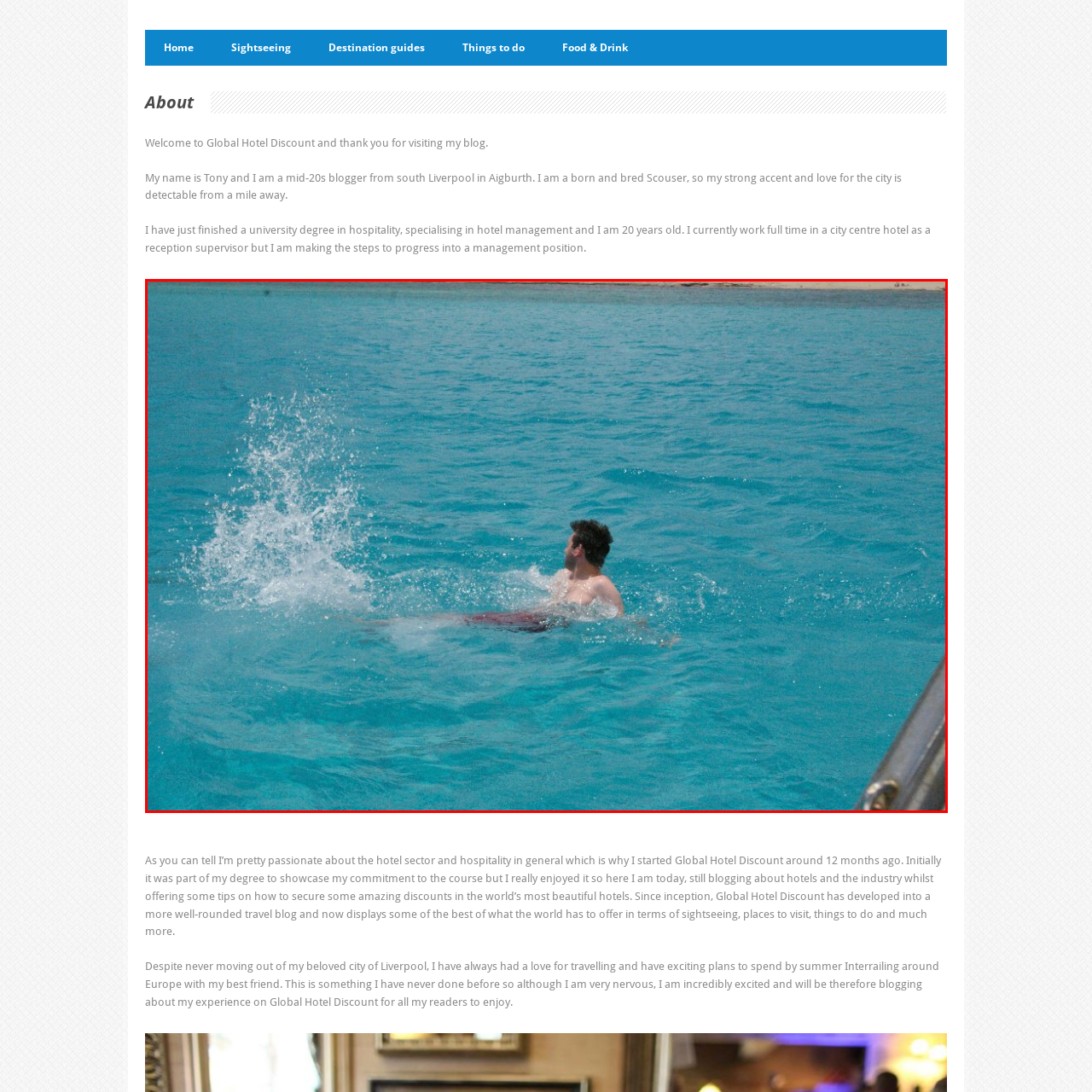Offer an in-depth caption for the image content enclosed by the red border.

In this vibrant image, a young man splashes playfully in the crystal-clear turquoise waters, showcasing the joy of a sun-soaked day by the sea. The sunlight dances on the water's surface, adding a sparkling effect to the scene, while soft waves ripple around him. He appears carefree, wearing swim trunks, and enjoys the refreshing water, embodying the spirit of summer adventures. In the background, a sandy shoreline is visible, hinting at a beautiful beach destination perfect for relaxation and exploration. This captivating moment captures the essence of carefree travel and the simple pleasures of enjoying nature.